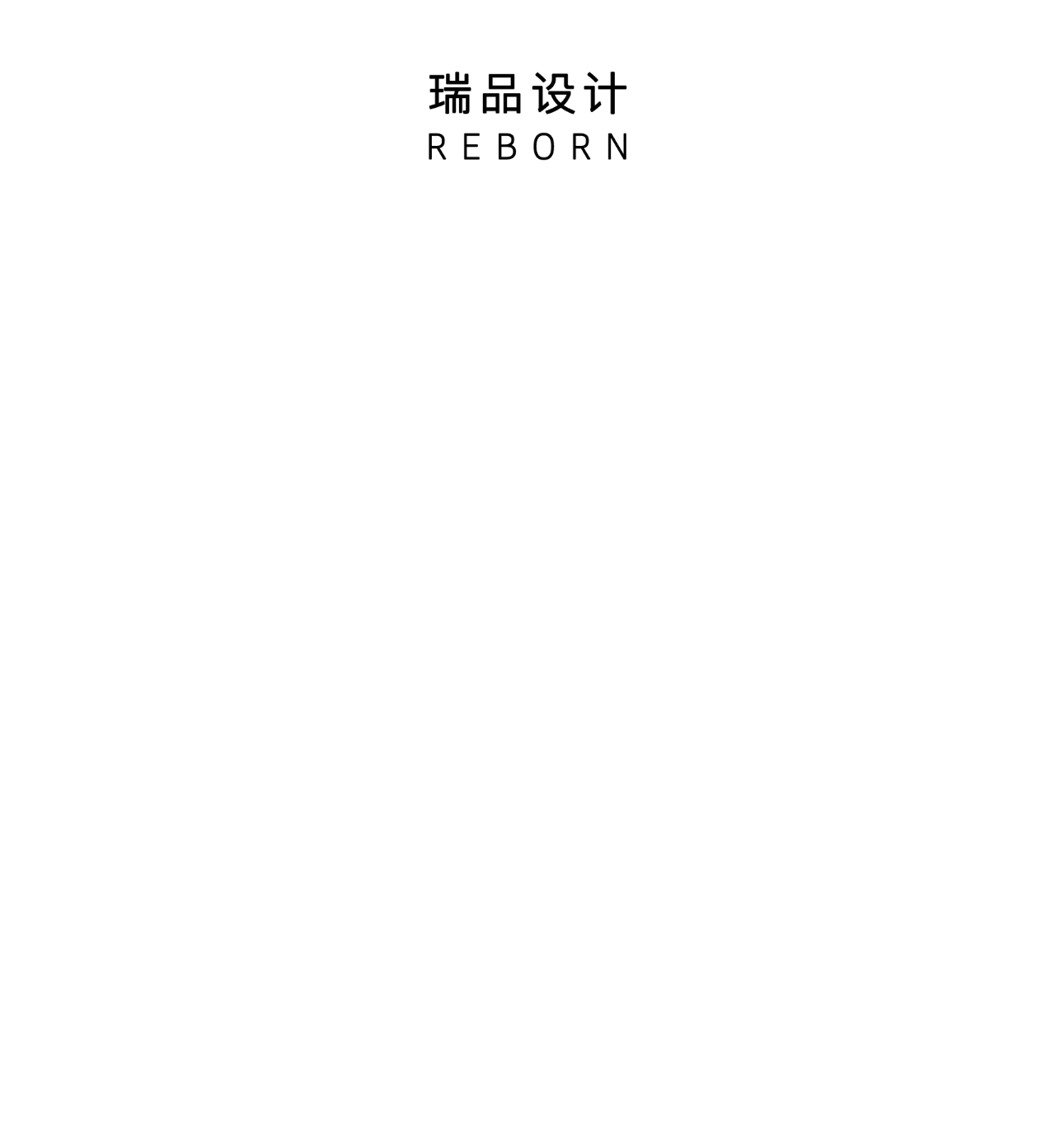How many paragraphs of text are on the webpage?
From the image, respond with a single word or phrase.

5